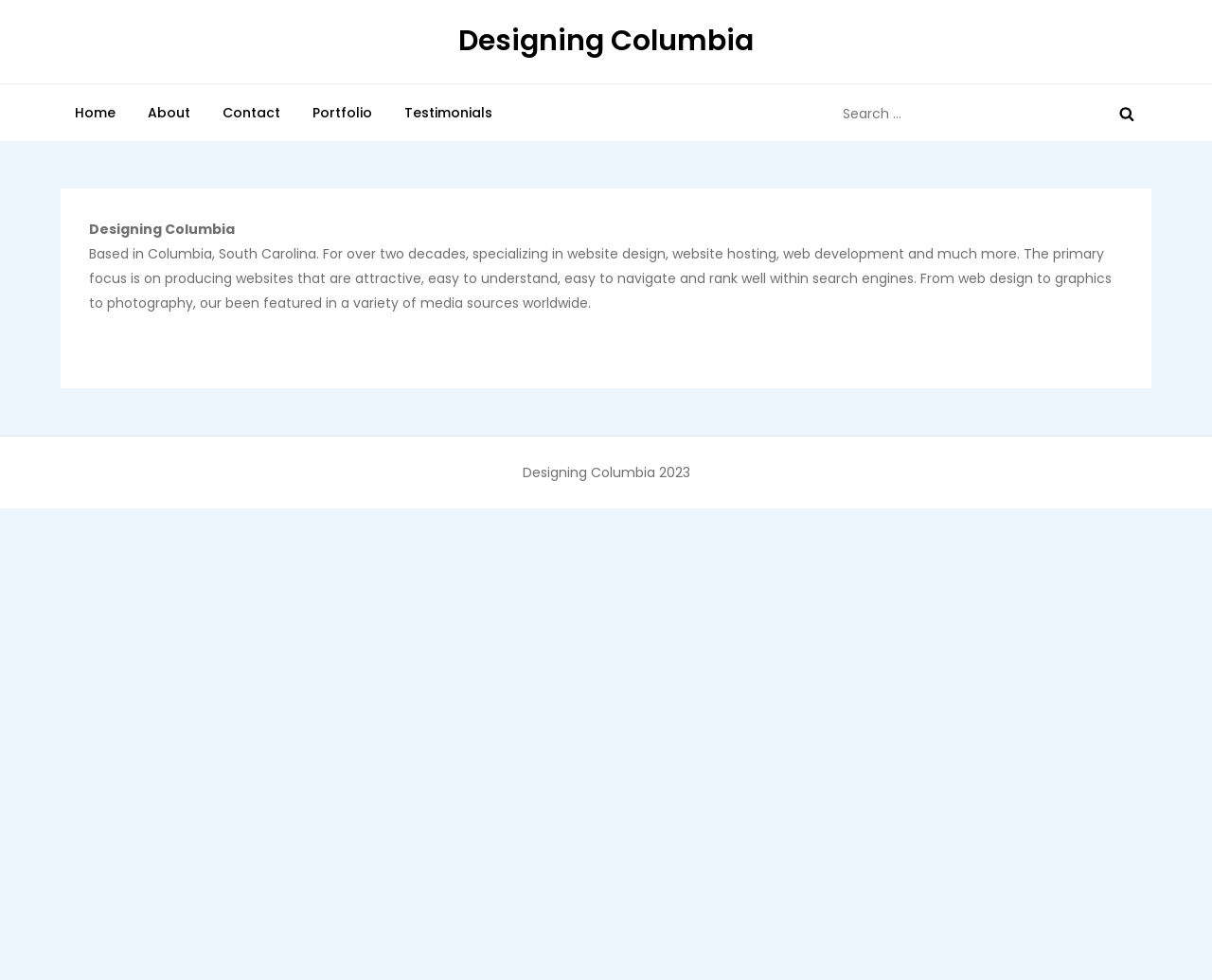Identify the bounding box coordinates for the region of the element that should be clicked to carry out the instruction: "view the portfolio". The bounding box coordinates should be four float numbers between 0 and 1, i.e., [left, top, right, bottom].

[0.246, 0.086, 0.319, 0.144]